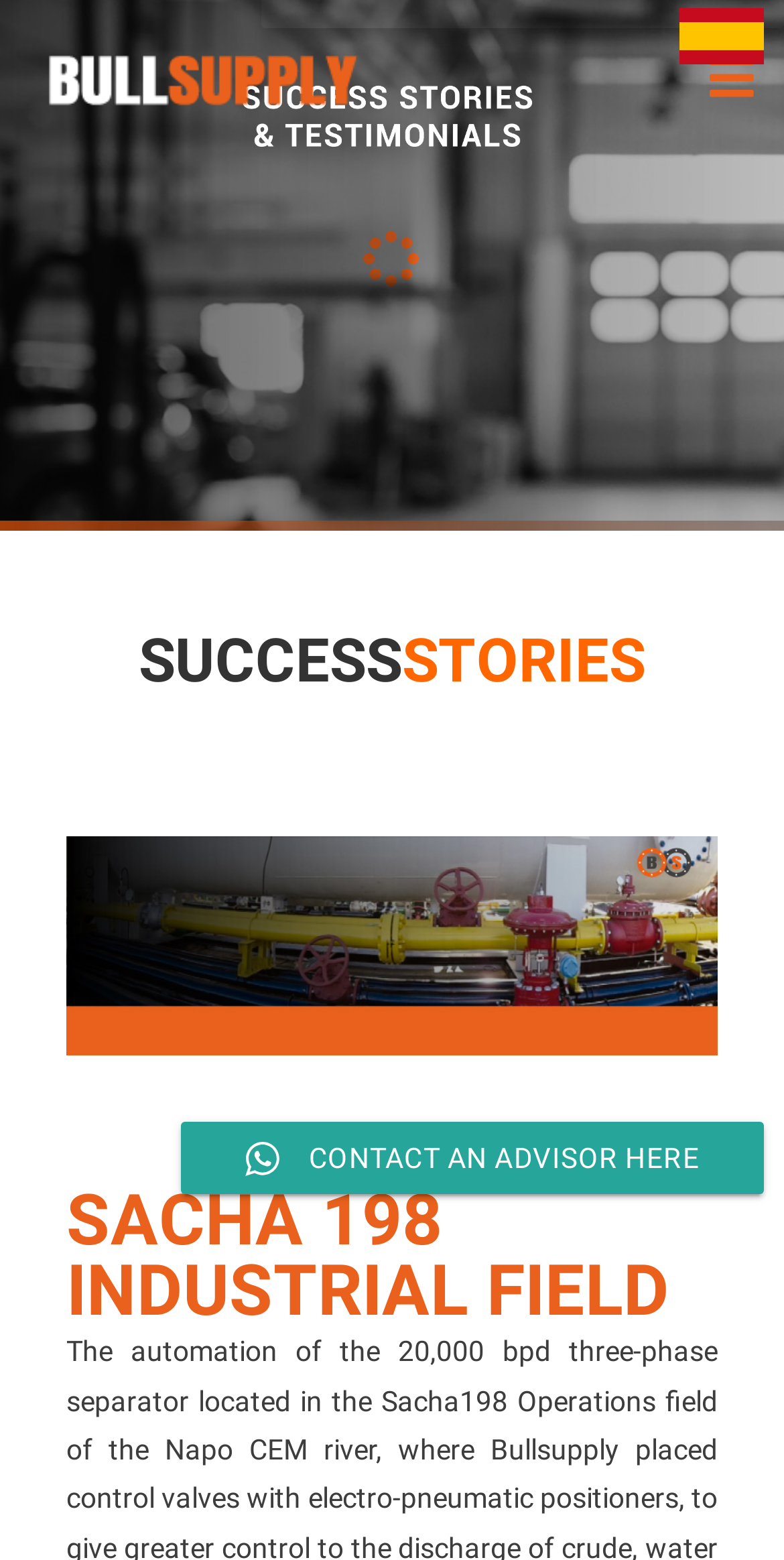What action can be taken by clicking the text at the bottom?
Look at the webpage screenshot and answer the question with a detailed explanation.

The text 'CONTACT AN ADVISOR HERE' is a static text element located at the bottom of the webpage, which suggests that clicking on it will allow users to contact an advisor or initiate some kind of action related to advisory services.